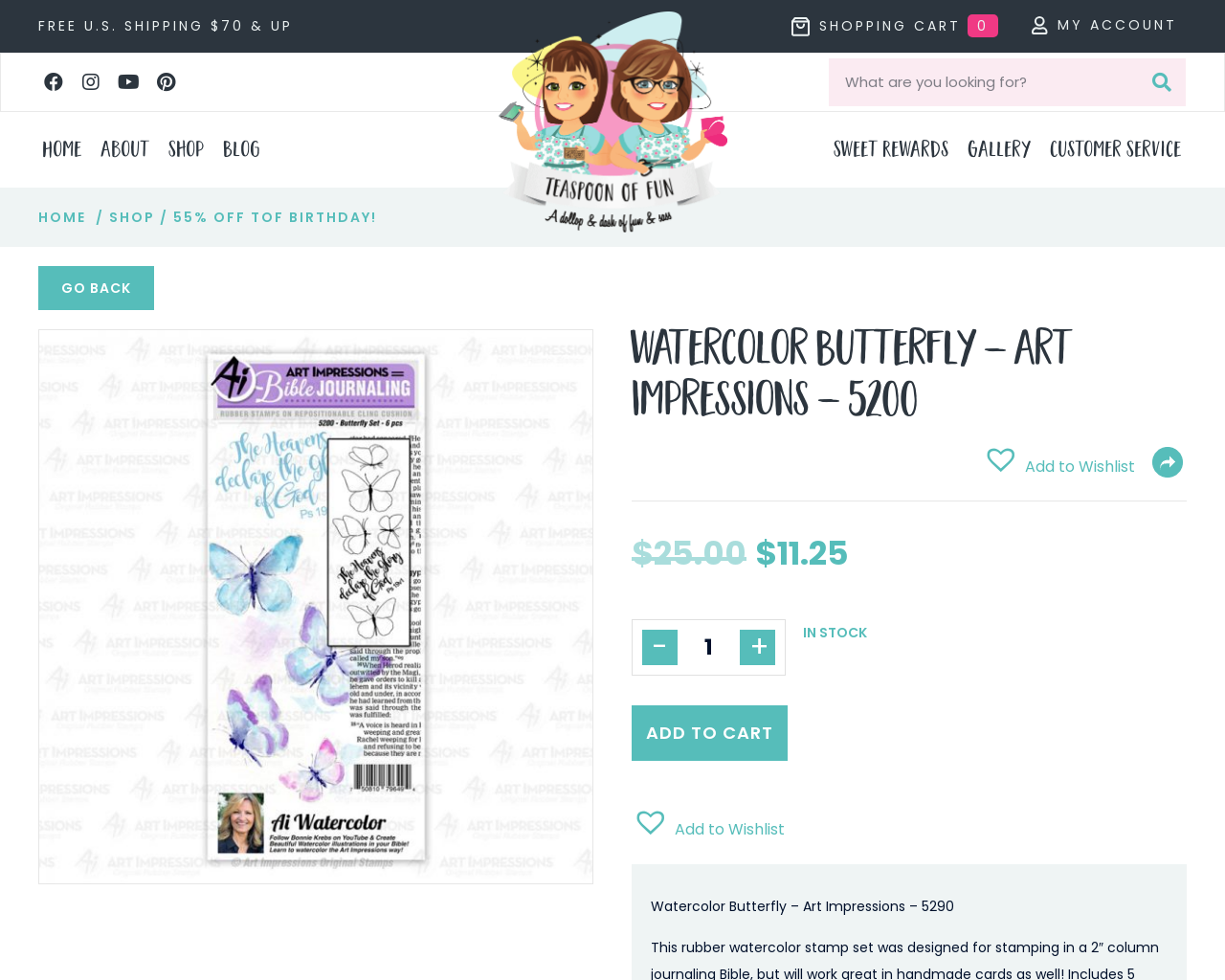Locate the bounding box coordinates of the element I should click to achieve the following instruction: "Add to Wishlist".

[0.802, 0.449, 0.927, 0.492]